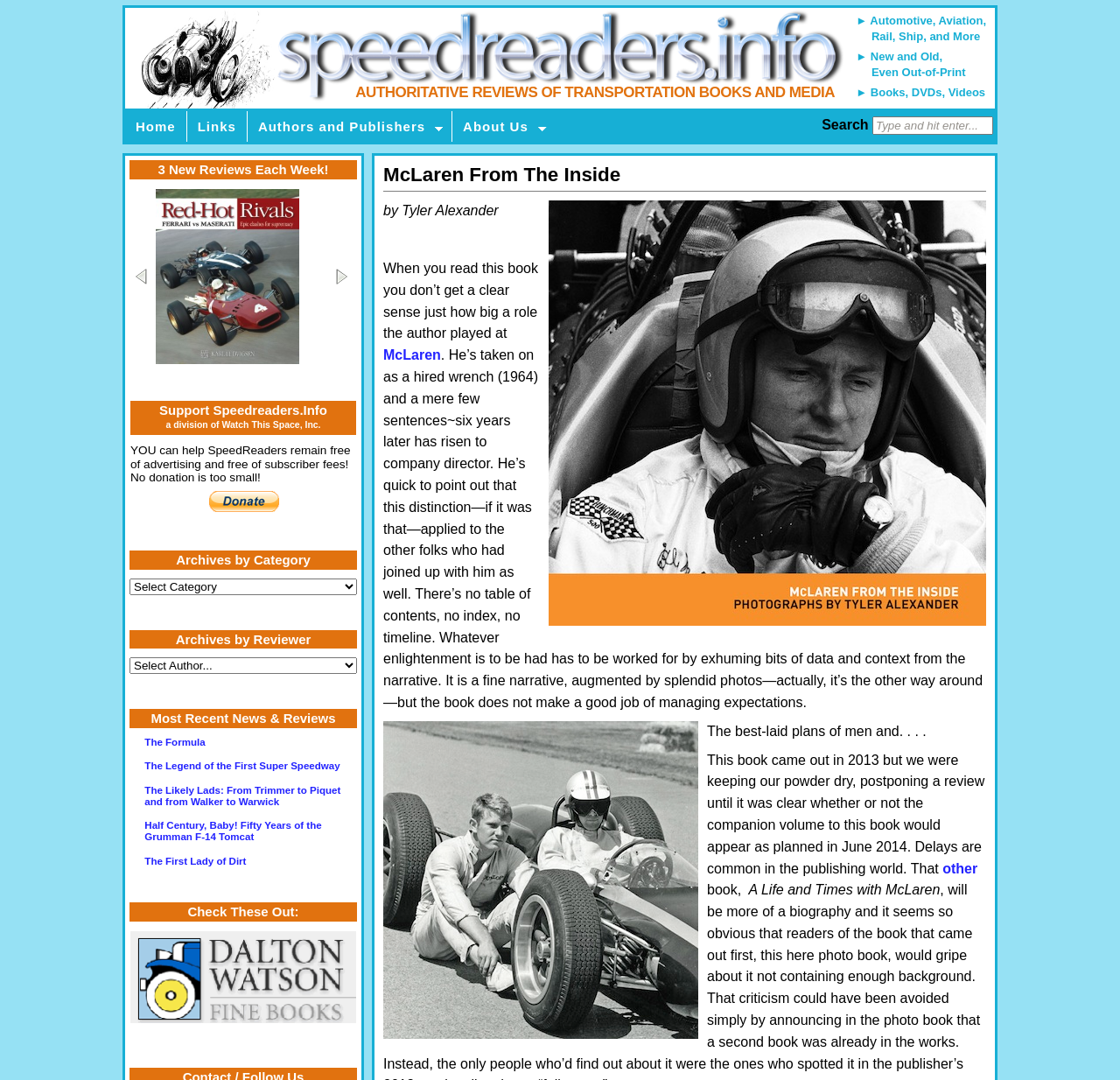Identify and extract the main heading from the webpage.

McLaren From The Inside